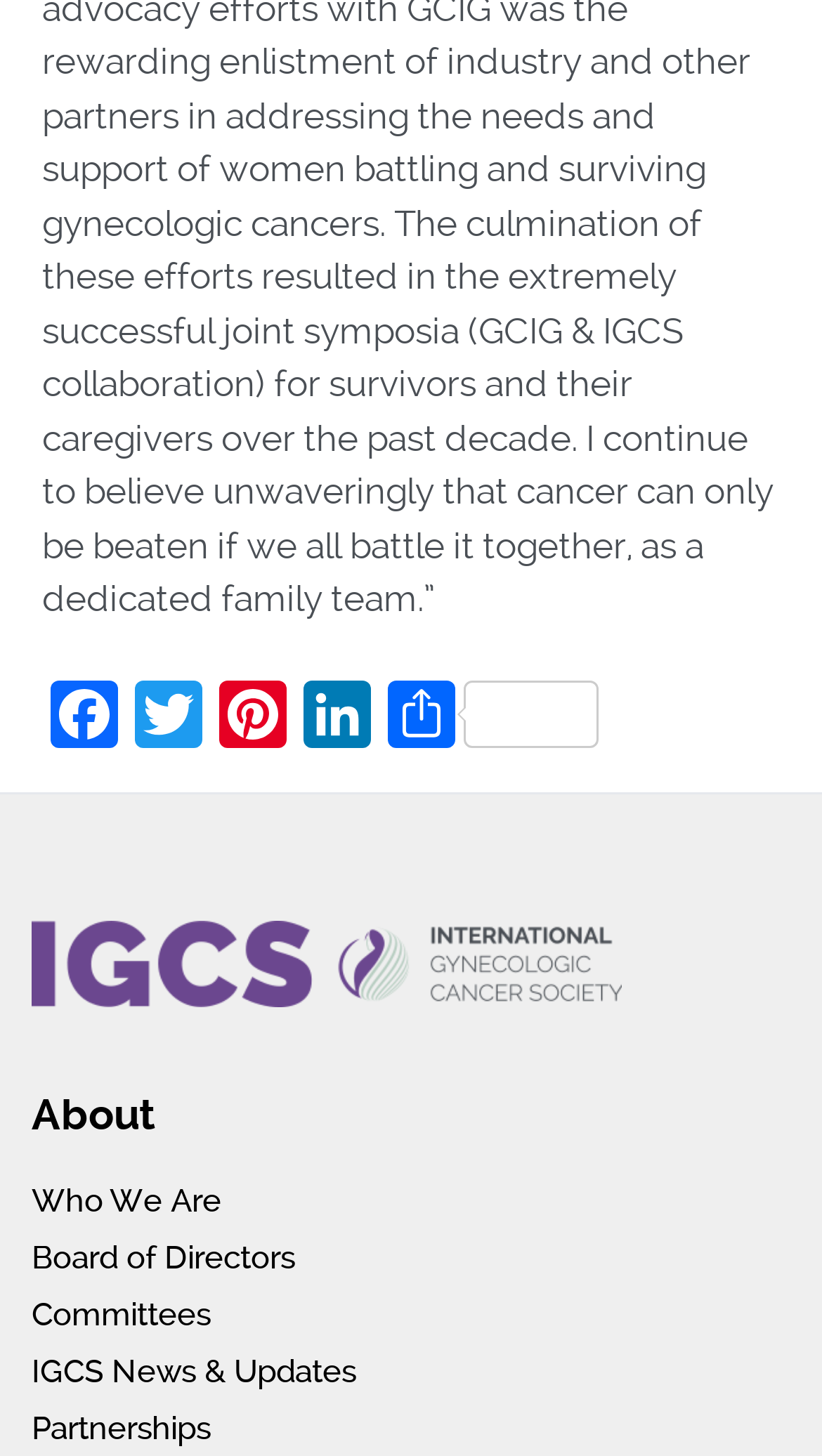Identify and provide the bounding box for the element described by: "IGCS News & Updates".

[0.038, 0.929, 0.433, 0.955]